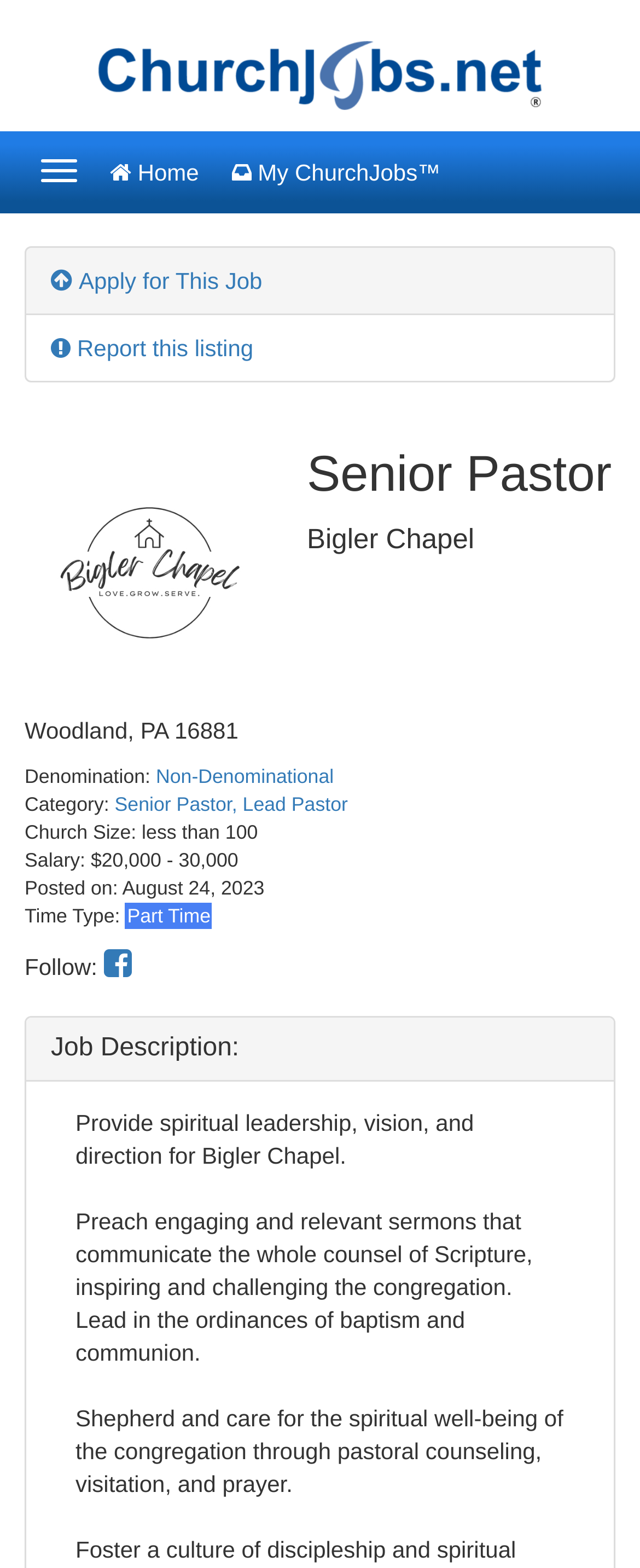What is the salary range of the job?
Please use the visual content to give a single word or phrase answer.

$20,000 - 30,000